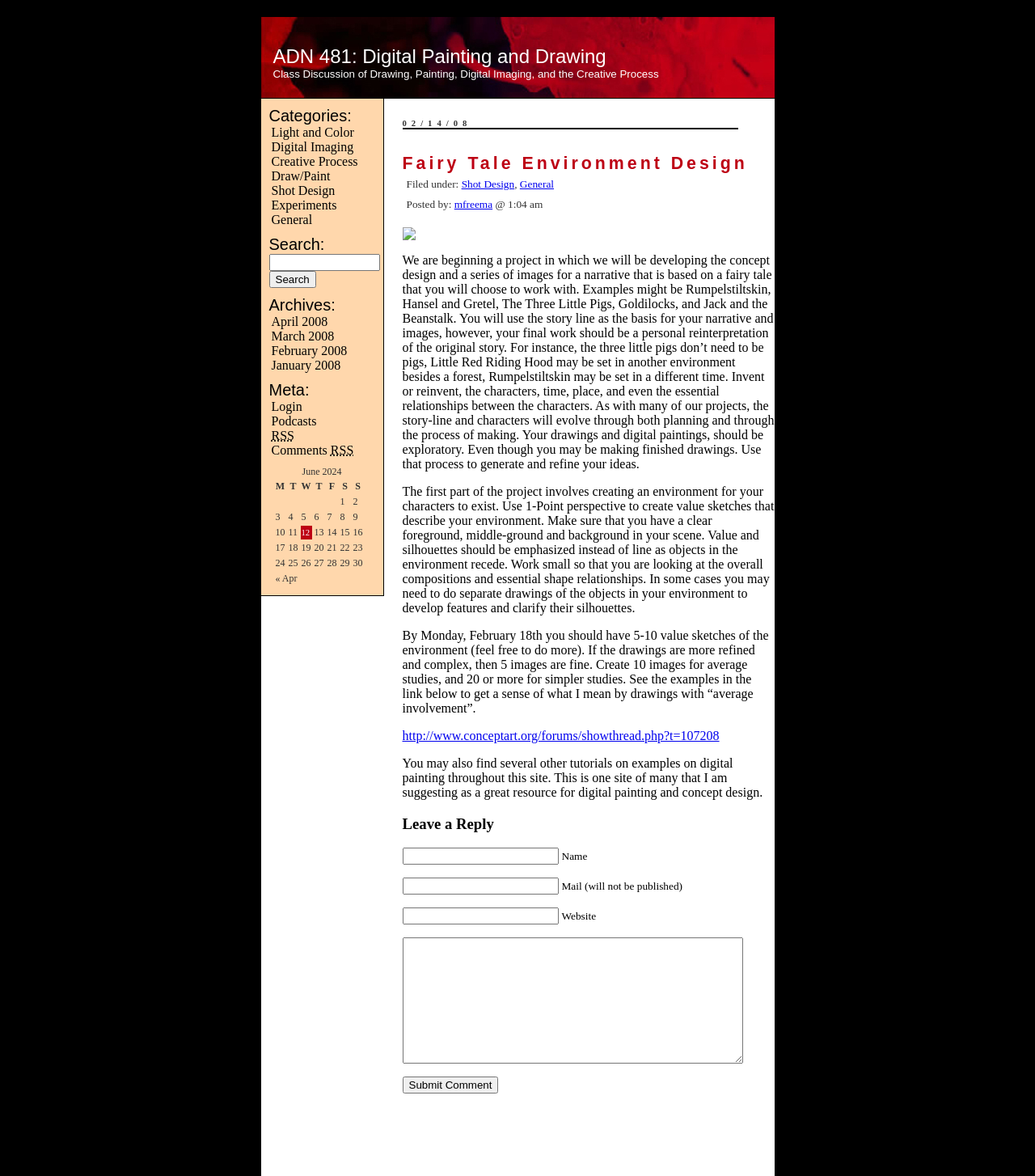Identify the bounding box coordinates for the region of the element that should be clicked to carry out the instruction: "View the Fairy Tale Environment Design post". The bounding box coordinates should be four float numbers between 0 and 1, i.e., [left, top, right, bottom].

[0.389, 0.131, 0.723, 0.147]